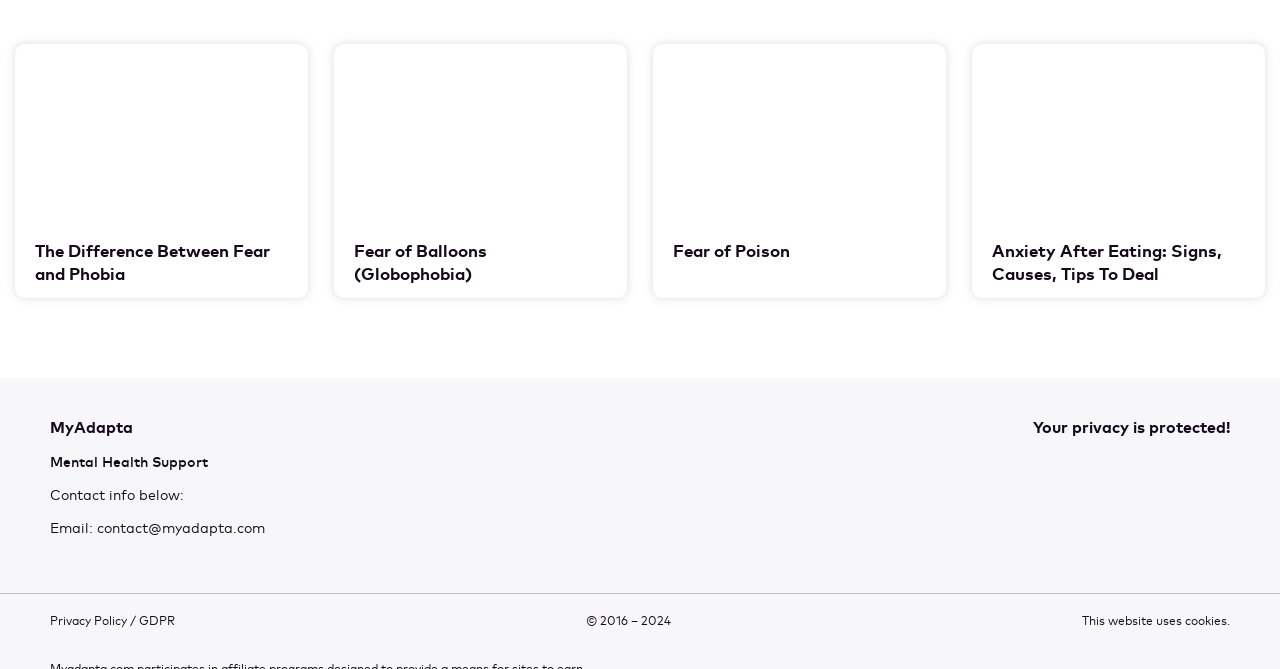Please provide a comprehensive response to the question below by analyzing the image: 
What is the topic of the first article?

I looked at the first 'article' element and found the 'heading' element inside it, which has the text 'The Difference Between Fear and Phobia'. This suggests that the topic of the first article is fear and phobia.